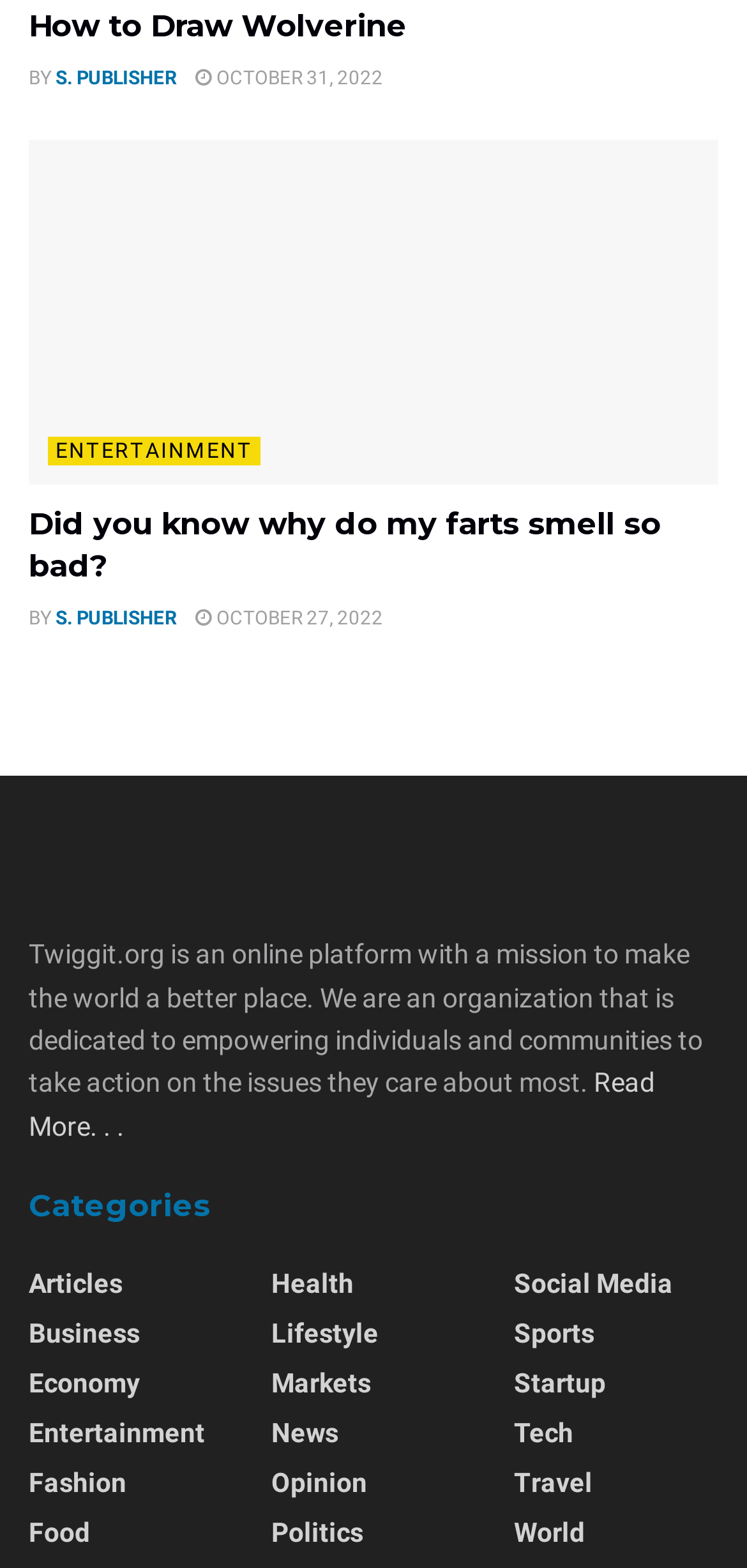What is the purpose of Twiggit.org?
We need a detailed and exhaustive answer to the question. Please elaborate.

The purpose of Twiggit.org can be determined by reading the StaticText that describes the organization as 'dedicated to empowering individuals and communities to take action on the issues they care about most', which suggests that the purpose is to make the world a better place.